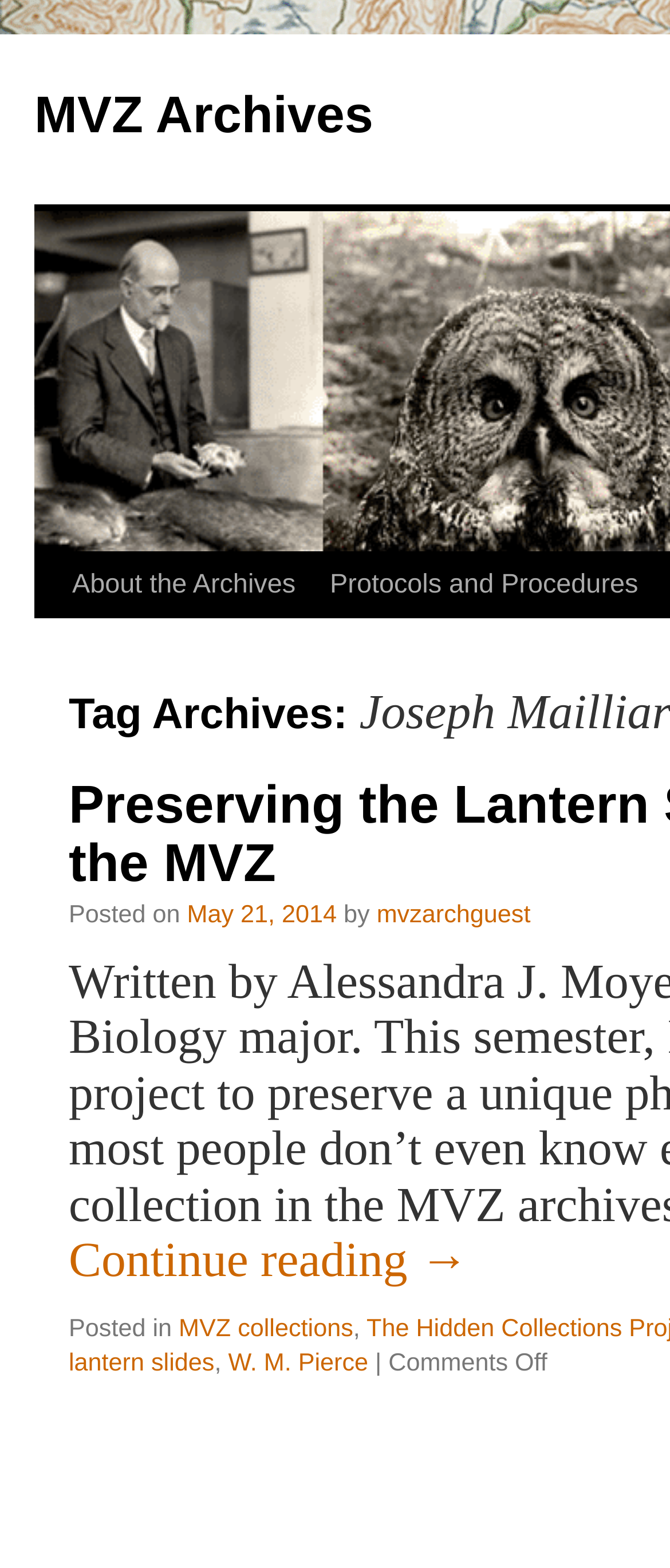How many links are there in the top navigation bar?
Please give a detailed and elaborate answer to the question.

The top navigation bar contains two links: 'MVZ Archives' and 'Skip to content'. These links are positioned at the top of the webpage, with 'MVZ Archives' on the left and 'Skip to content' on the right.